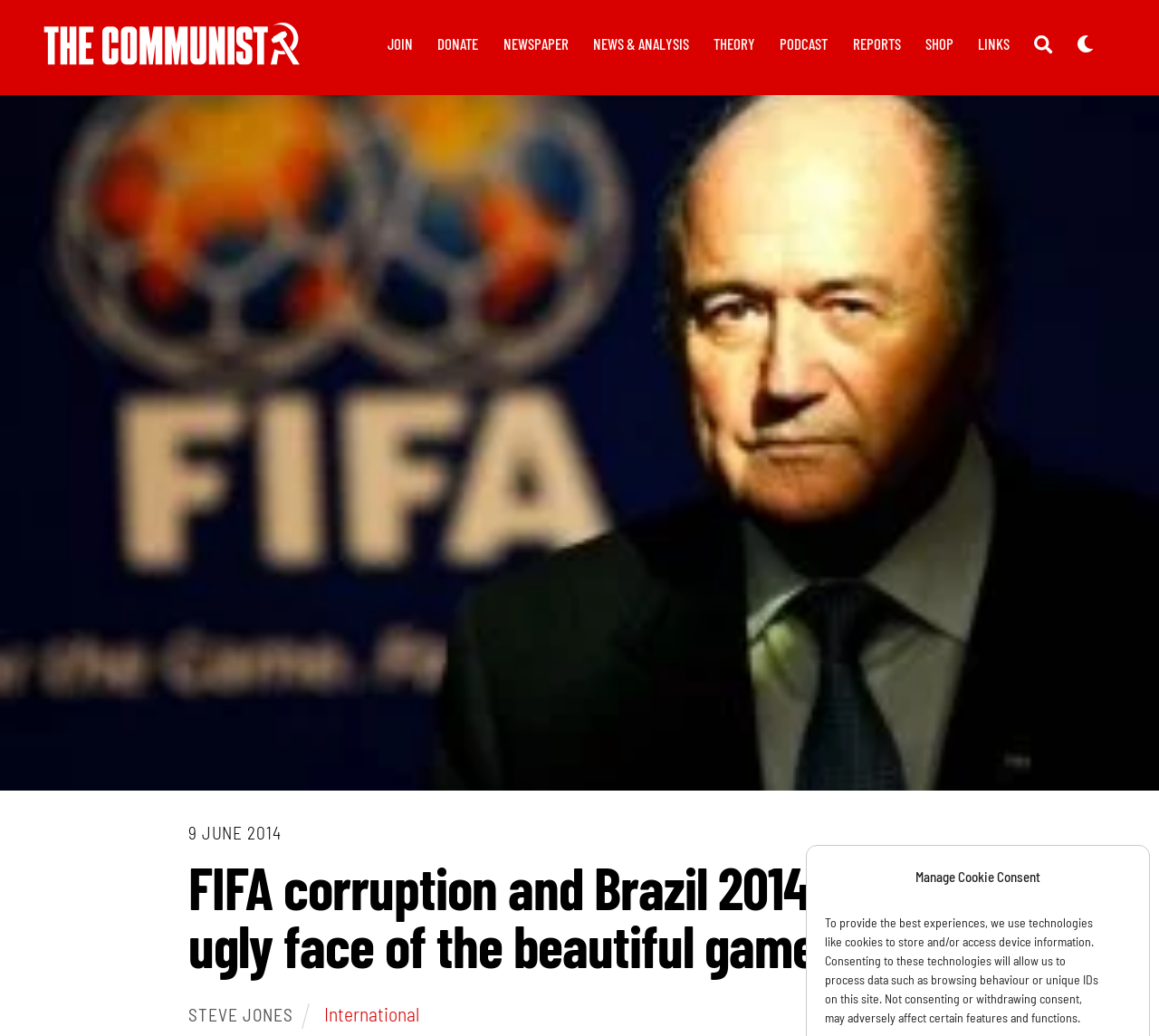What is the author of the article? Observe the screenshot and provide a one-word or short phrase answer.

STEVE JONES